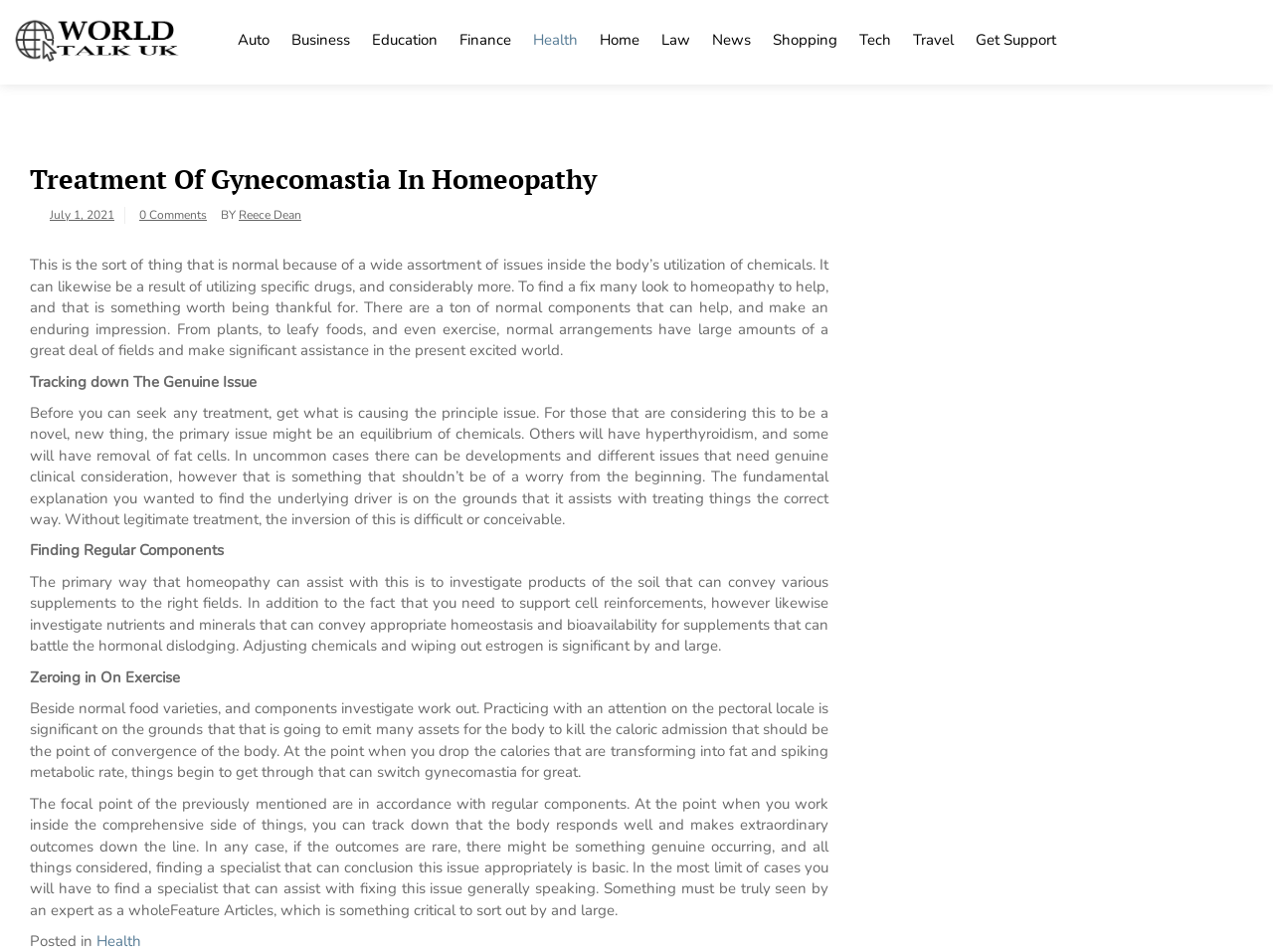Provide the bounding box coordinates of the HTML element this sentence describes: "Reece Dean". The bounding box coordinates consist of four float numbers between 0 and 1, i.e., [left, top, right, bottom].

[0.188, 0.217, 0.237, 0.234]